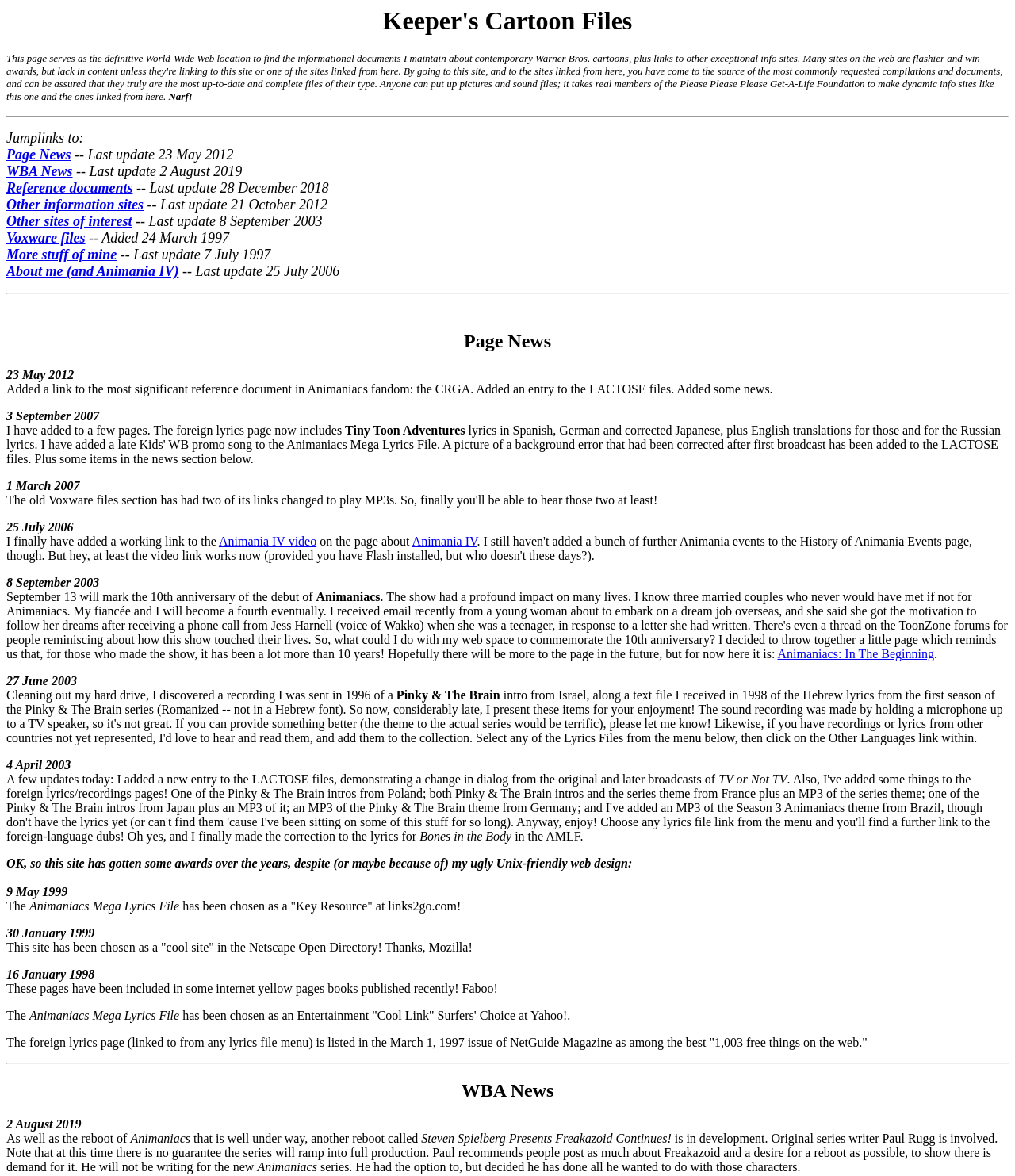Identify the bounding box coordinates of the section to be clicked to complete the task described by the following instruction: "Explore Reference documents". The coordinates should be four float numbers between 0 and 1, formatted as [left, top, right, bottom].

[0.006, 0.153, 0.131, 0.167]